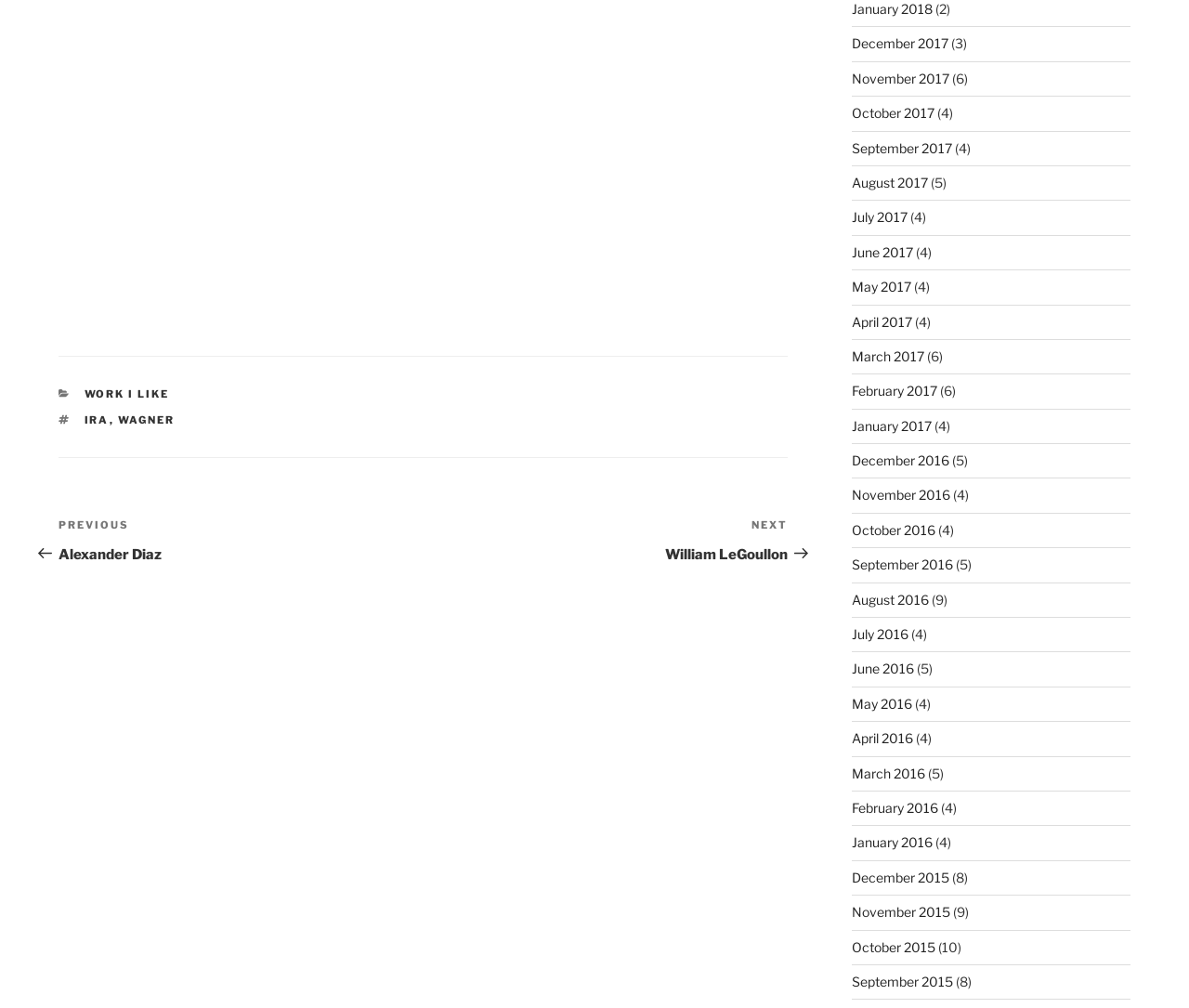What is the earliest month with posts? Observe the screenshot and provide a one-word or short phrase answer.

December 2015